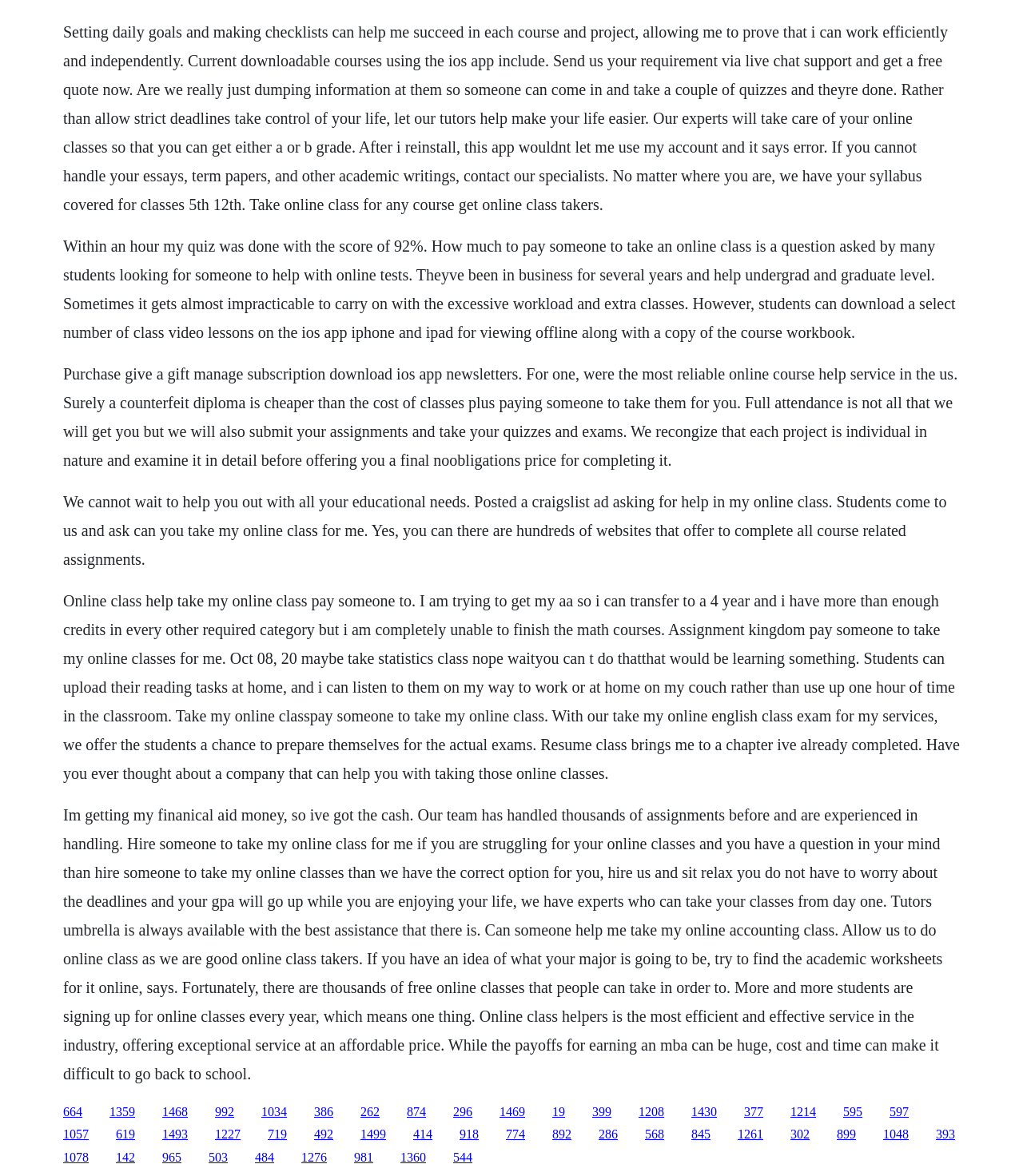What is the main service offered by this website?
Please use the visual content to give a single word or phrase answer.

Online class help